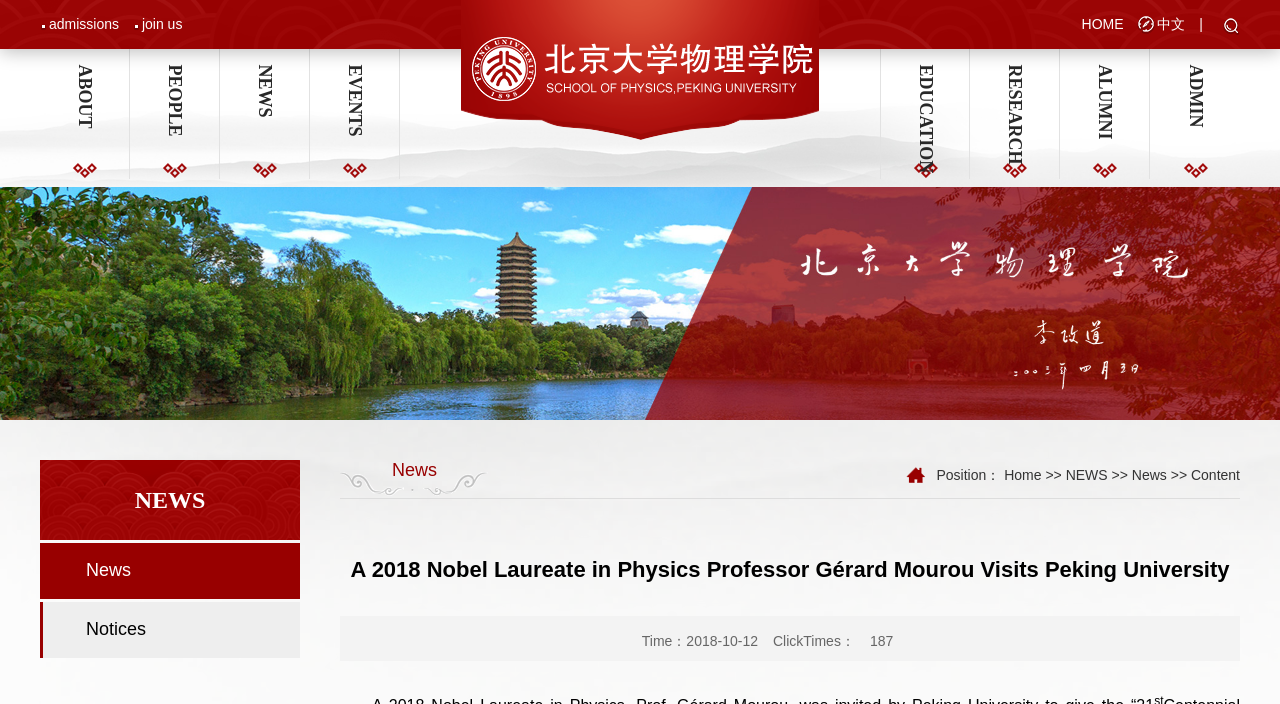Find the bounding box coordinates for the area you need to click to carry out the instruction: "Search for articles". The coordinates should be four float numbers between 0 and 1, indicated as [left, top, right, bottom].

None